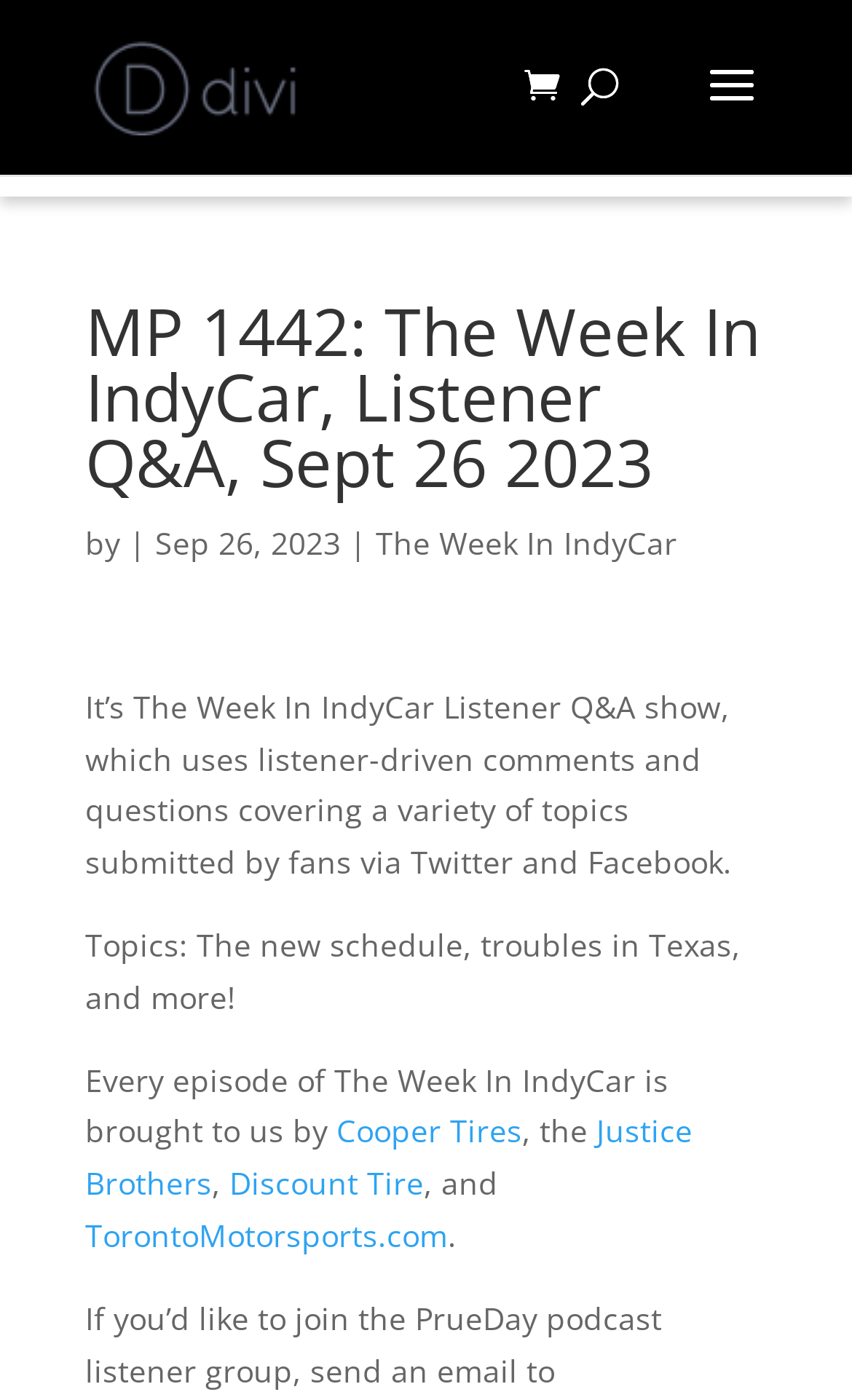Given the element description "Justice Brothers", identify the bounding box of the corresponding UI element.

[0.1, 0.793, 0.813, 0.86]